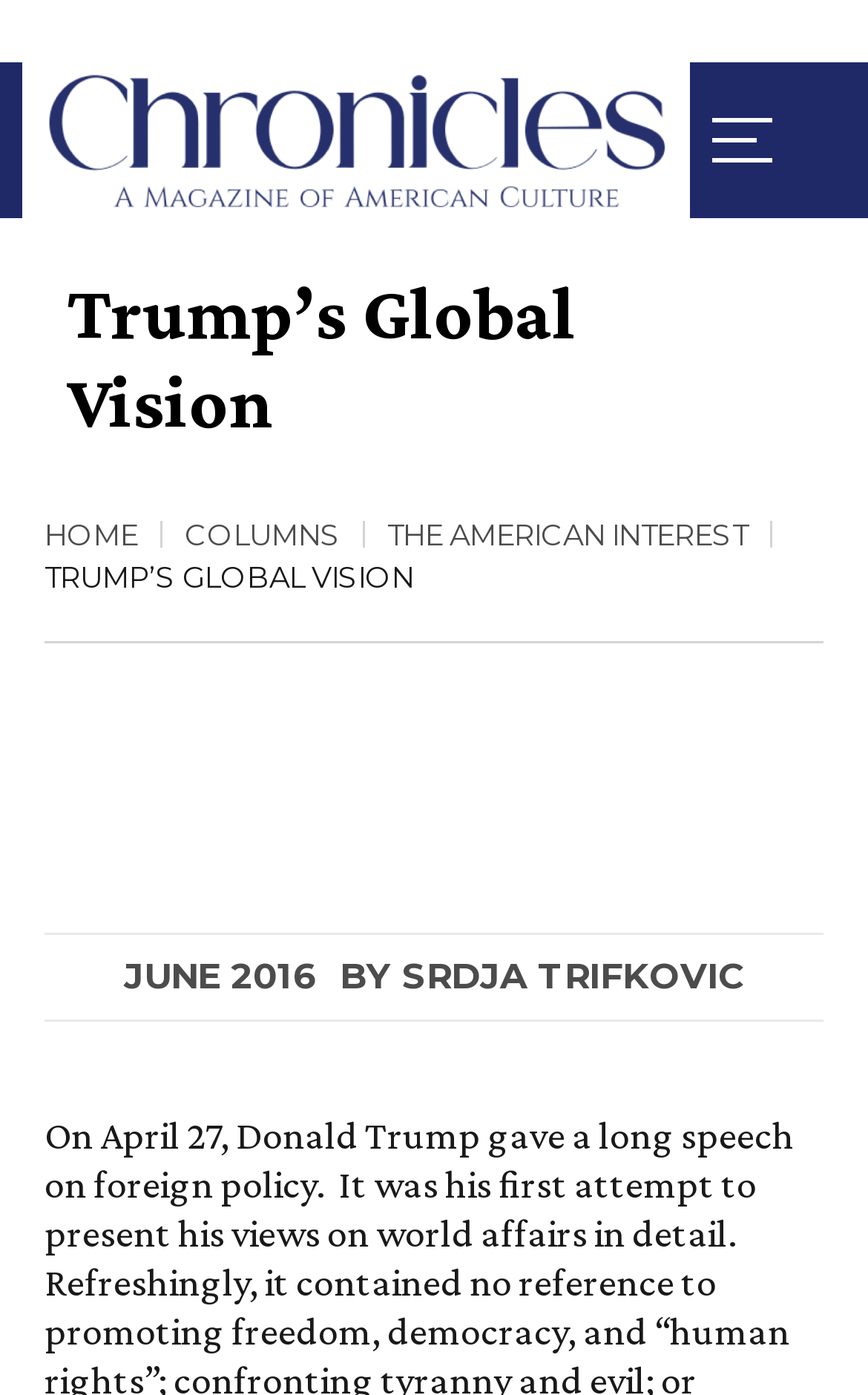Extract the primary header of the webpage and generate its text.

Trump’s Global Vision